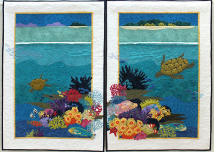What is the purpose of the quilt?
Utilize the information in the image to give a detailed answer to the question.

The caption states that the quilt 'serves as a tribute to underwater ecosystems', suggesting that the artwork is not only a display of artistic skill but also a way to appreciate and honor the beauty of marine life and the ocean environment.